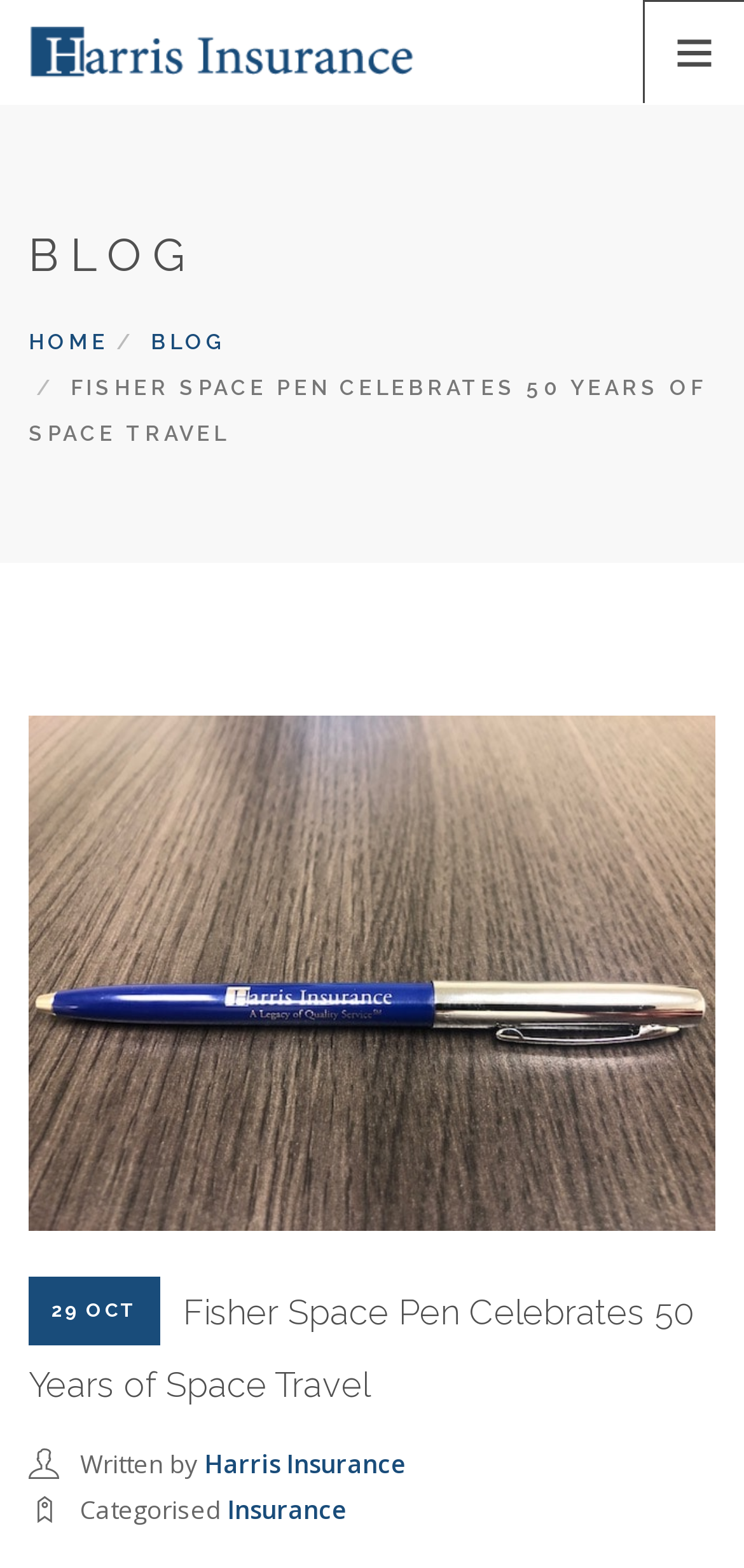Can you identify the bounding box coordinates of the clickable region needed to carry out this instruction: 'Read the 'BLOG' article'? The coordinates should be four float numbers within the range of 0 to 1, stated as [left, top, right, bottom].

[0.038, 0.144, 0.977, 0.183]